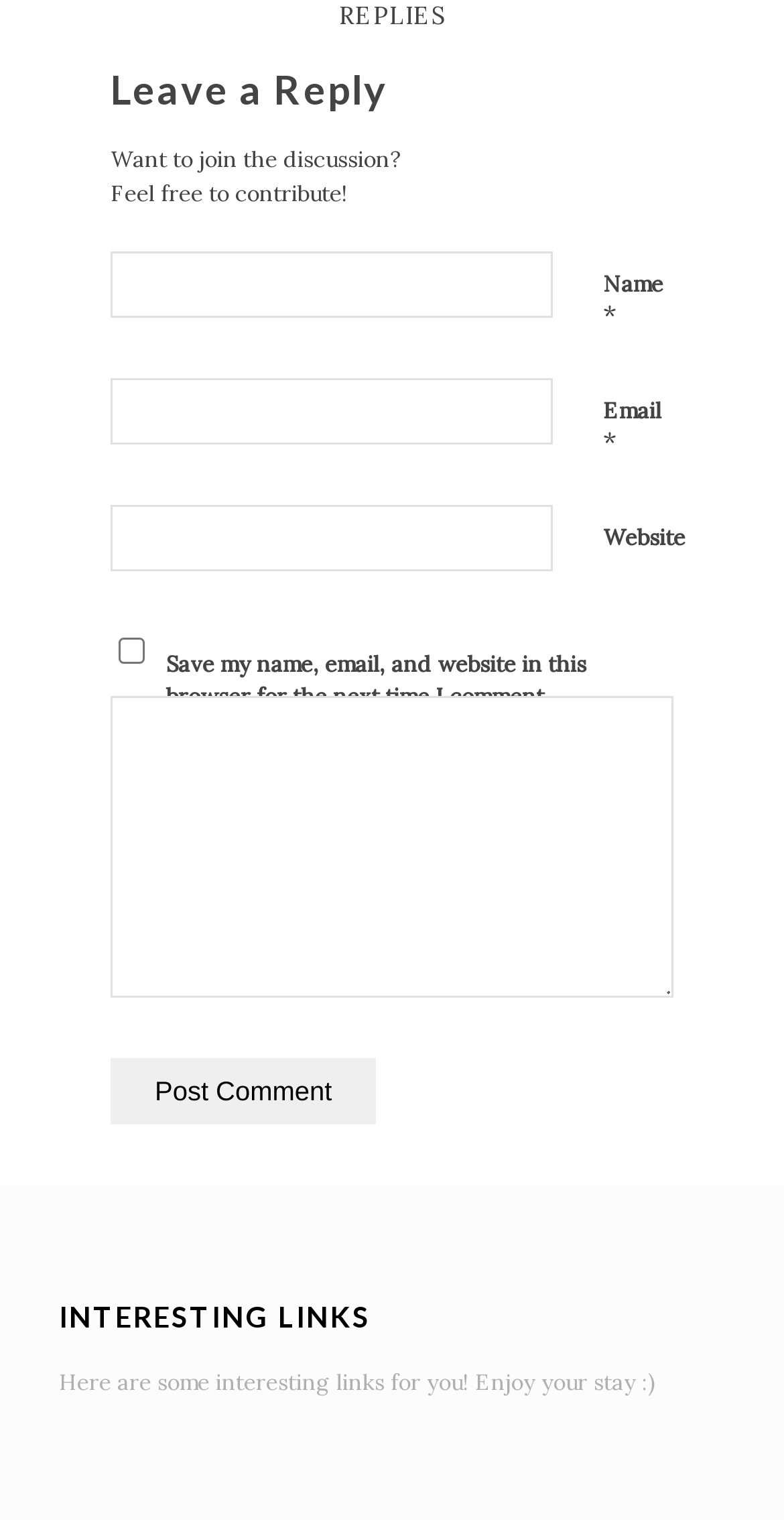Using the element description: "aria-label="Share on skype"", determine the bounding box coordinates. The coordinates should be in the format [left, top, right, bottom], with values between 0 and 1.

None